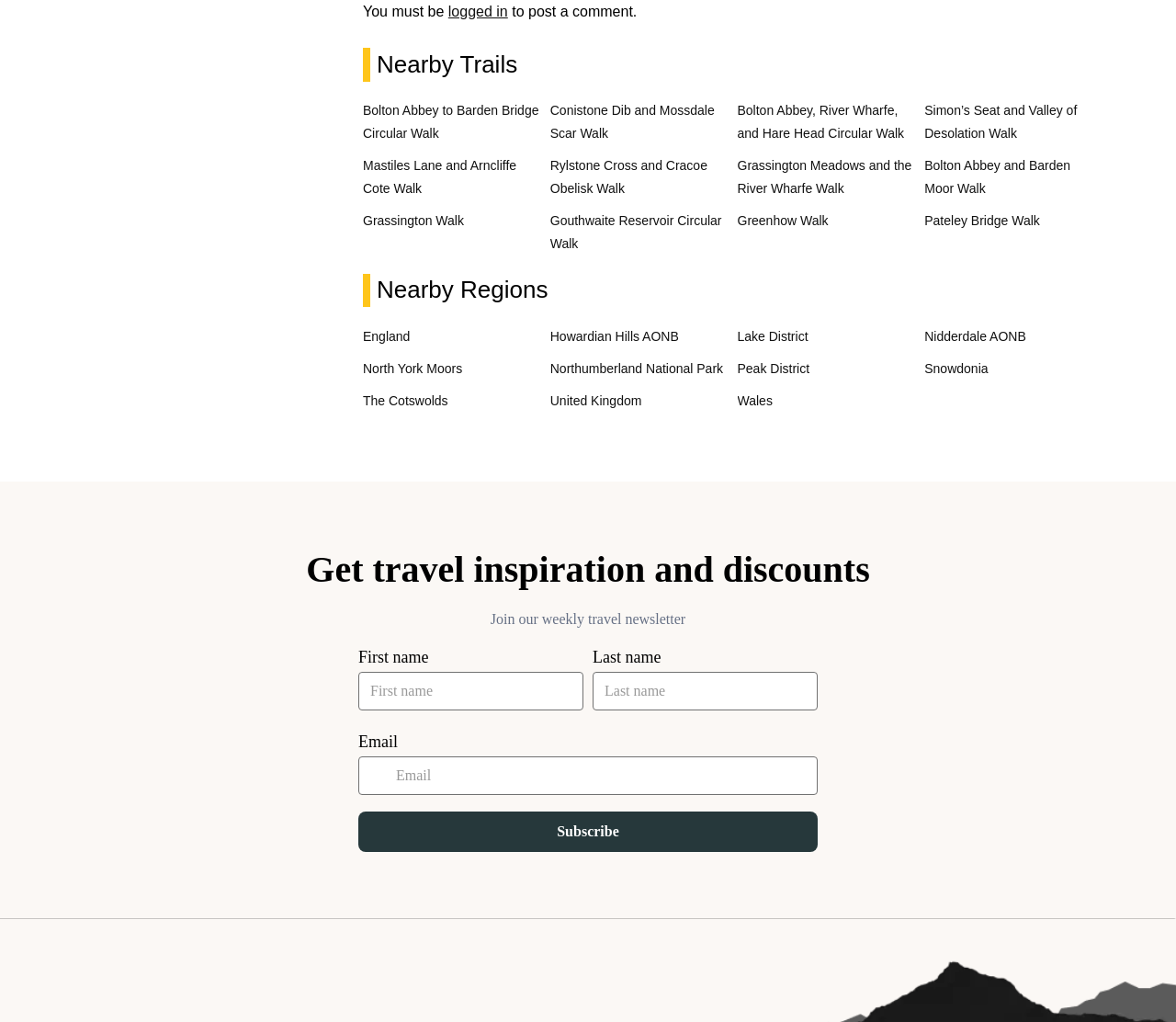Pinpoint the bounding box coordinates for the area that should be clicked to perform the following instruction: "Enter your first name".

[0.305, 0.696, 0.496, 0.734]